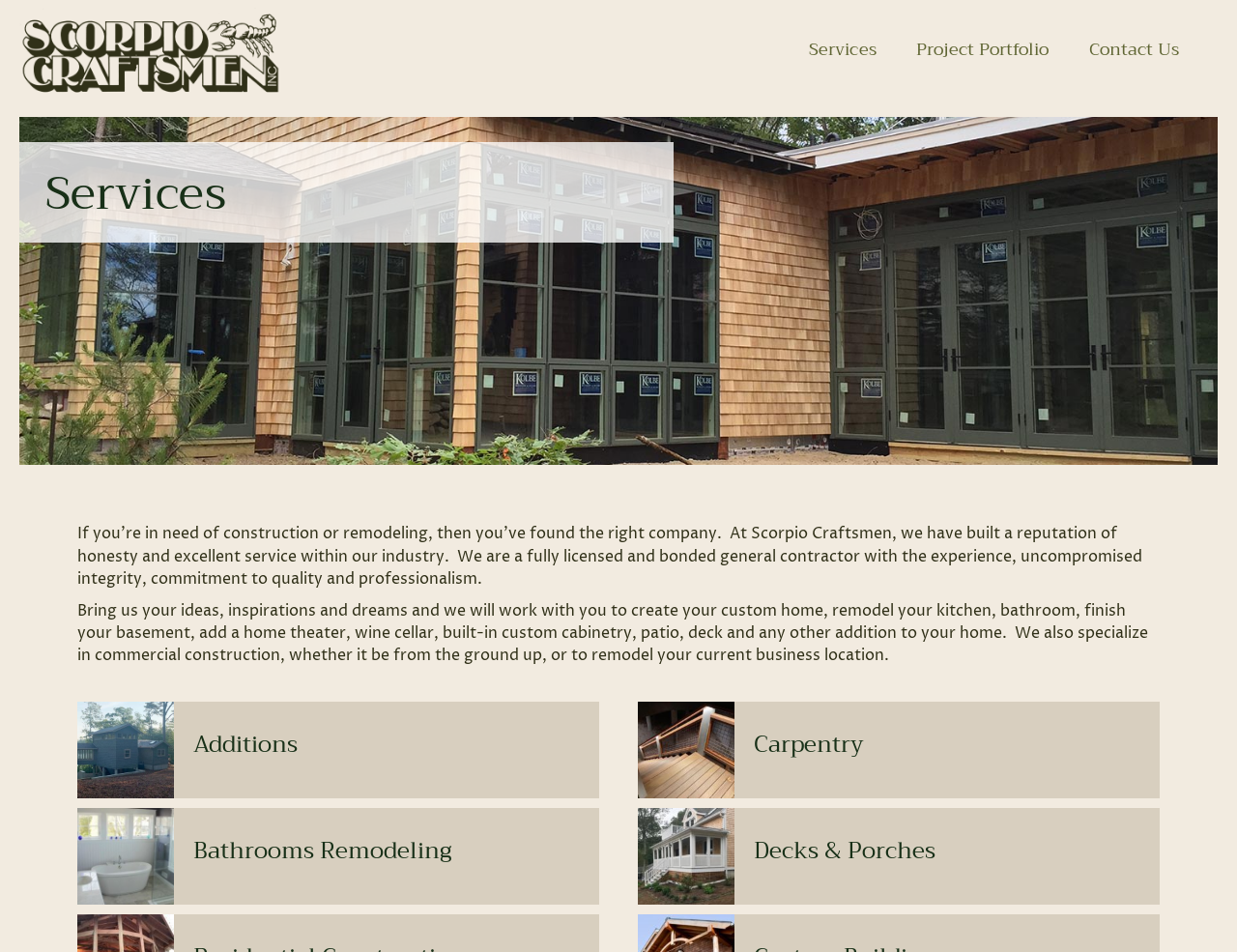Respond to the following question using a concise word or phrase: 
What type of construction does the company specialize in?

Commercial and residential